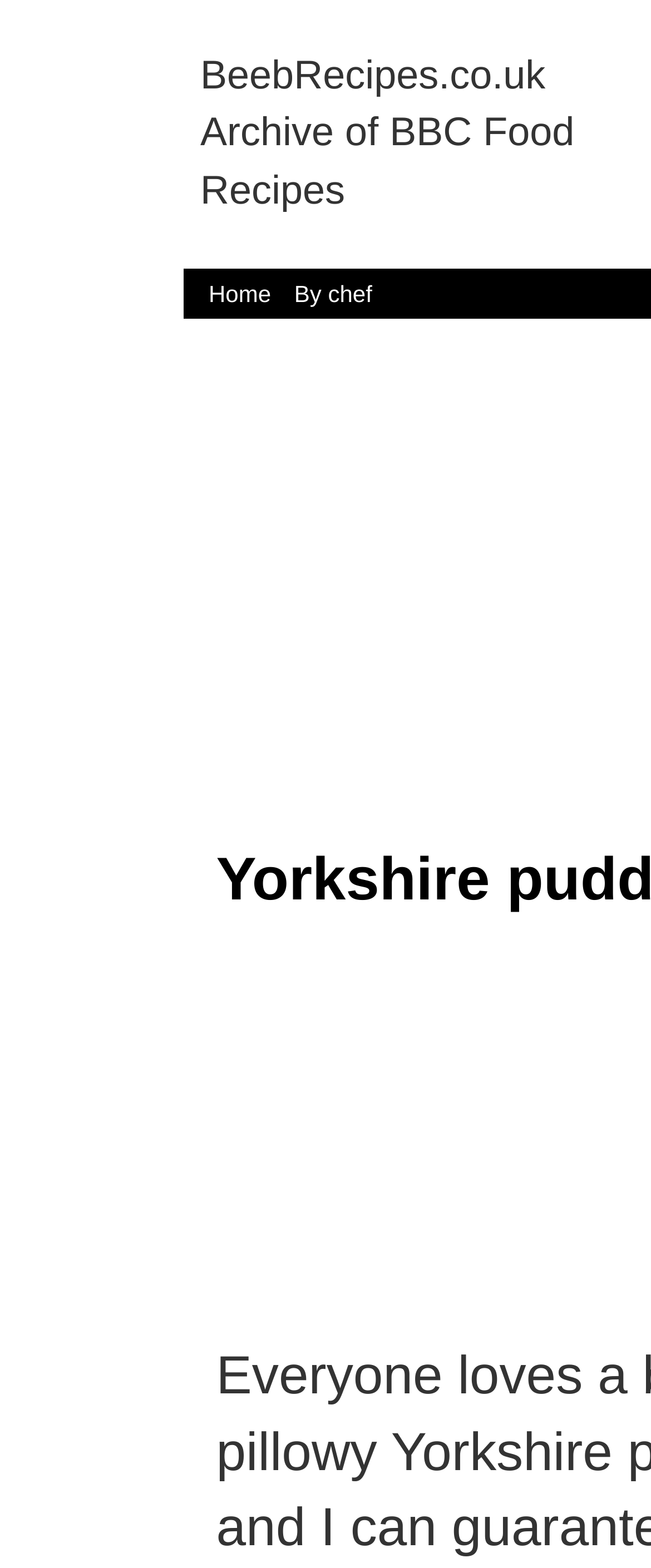Using floating point numbers between 0 and 1, provide the bounding box coordinates in the format (top-left x, top-left y, bottom-right x, bottom-right y). Locate the UI element described here: By chef

[0.439, 0.179, 0.584, 0.196]